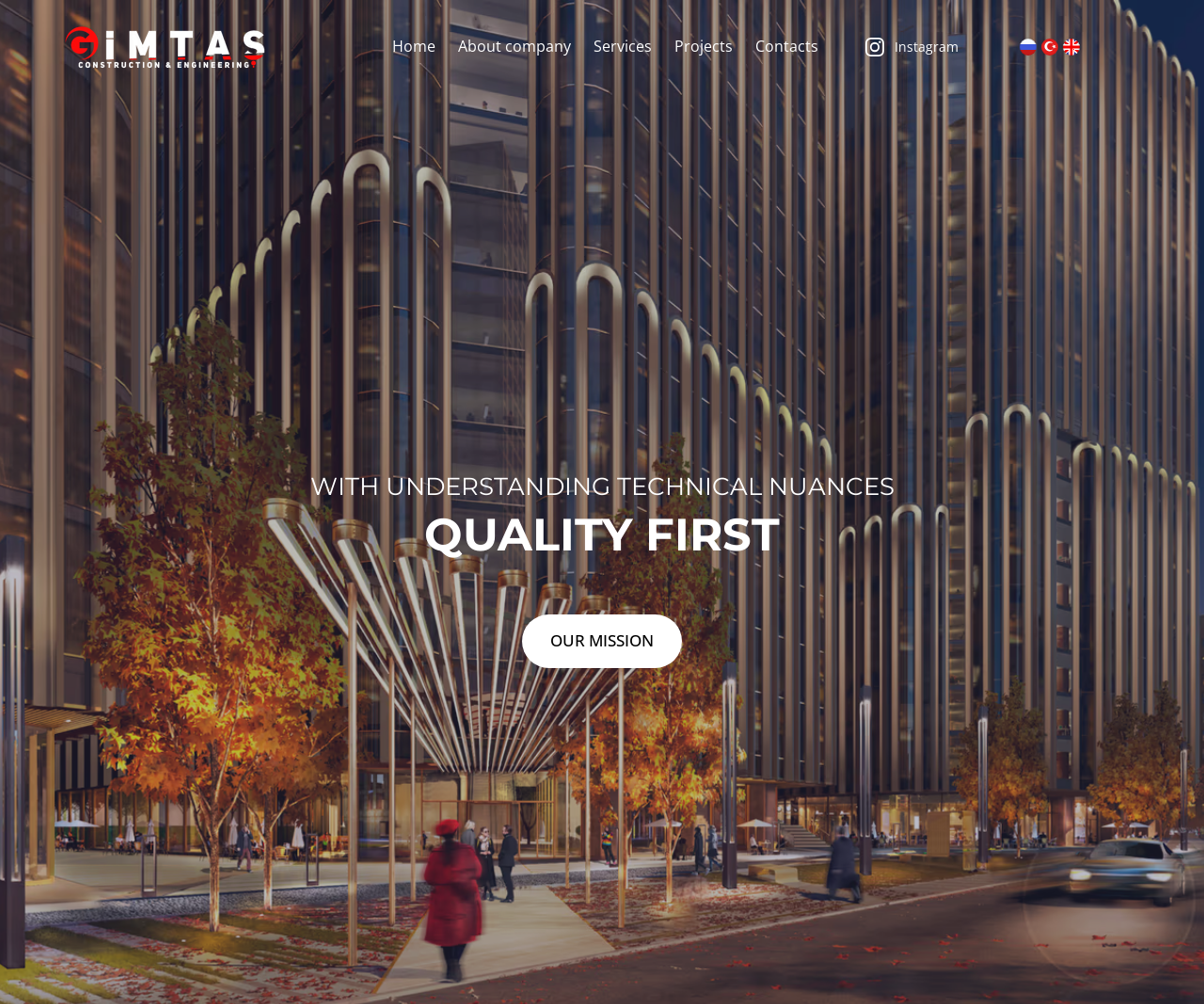Please determine the bounding box coordinates for the UI element described here. Use the format (top-left x, top-left y, bottom-right x, bottom-right y) with values bounded between 0 and 1: parent_node: OUR MISSION

[0.434, 0.612, 0.566, 0.665]